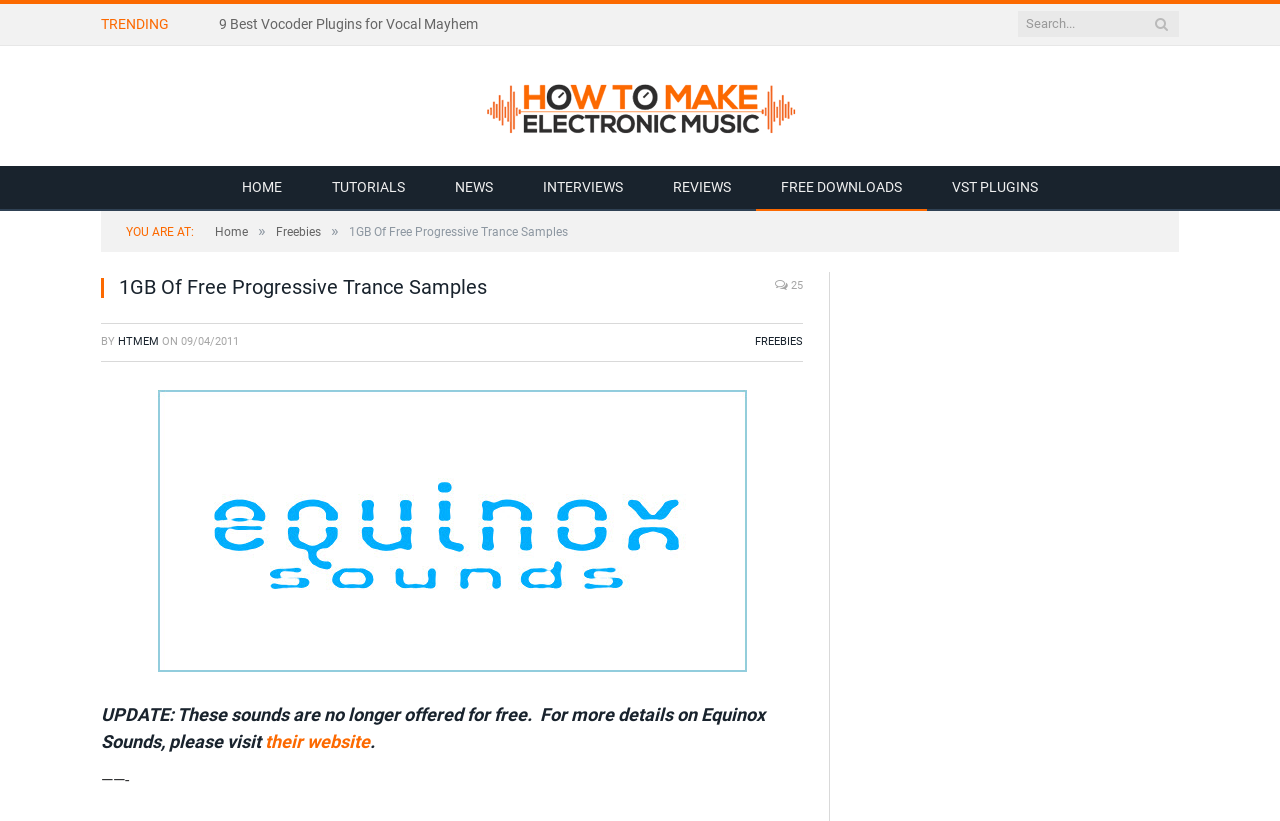Determine the bounding box coordinates of the clickable element to achieve the following action: 'Search for electronic music'. Provide the coordinates as four float values between 0 and 1, formatted as [left, top, right, bottom].

[0.795, 0.013, 0.921, 0.045]